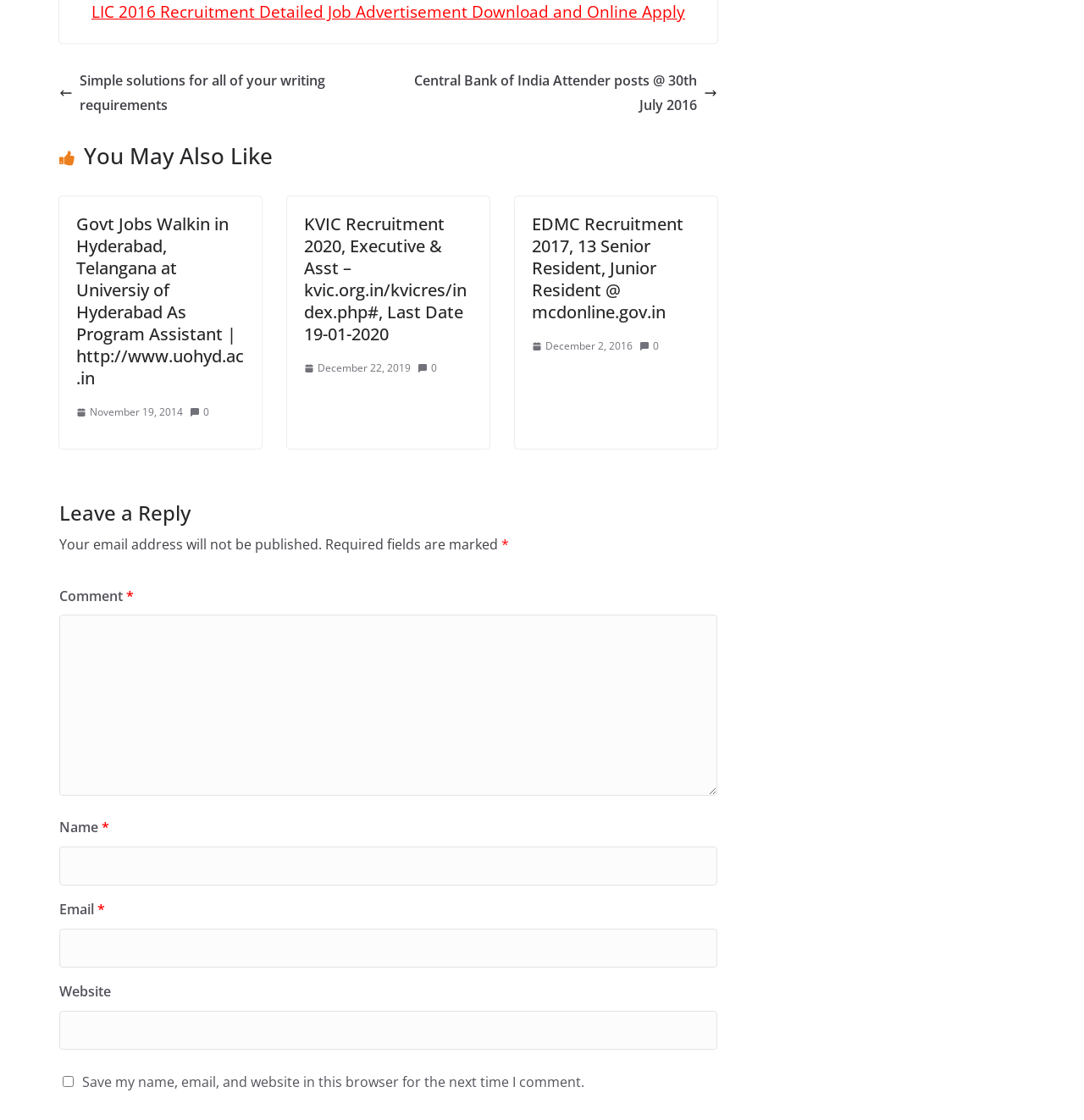Find the bounding box coordinates of the element's region that should be clicked in order to follow the given instruction: "Click on Central Bank of India Attender posts". The coordinates should consist of four float numbers between 0 and 1, i.e., [left, top, right, bottom].

[0.366, 0.061, 0.662, 0.105]